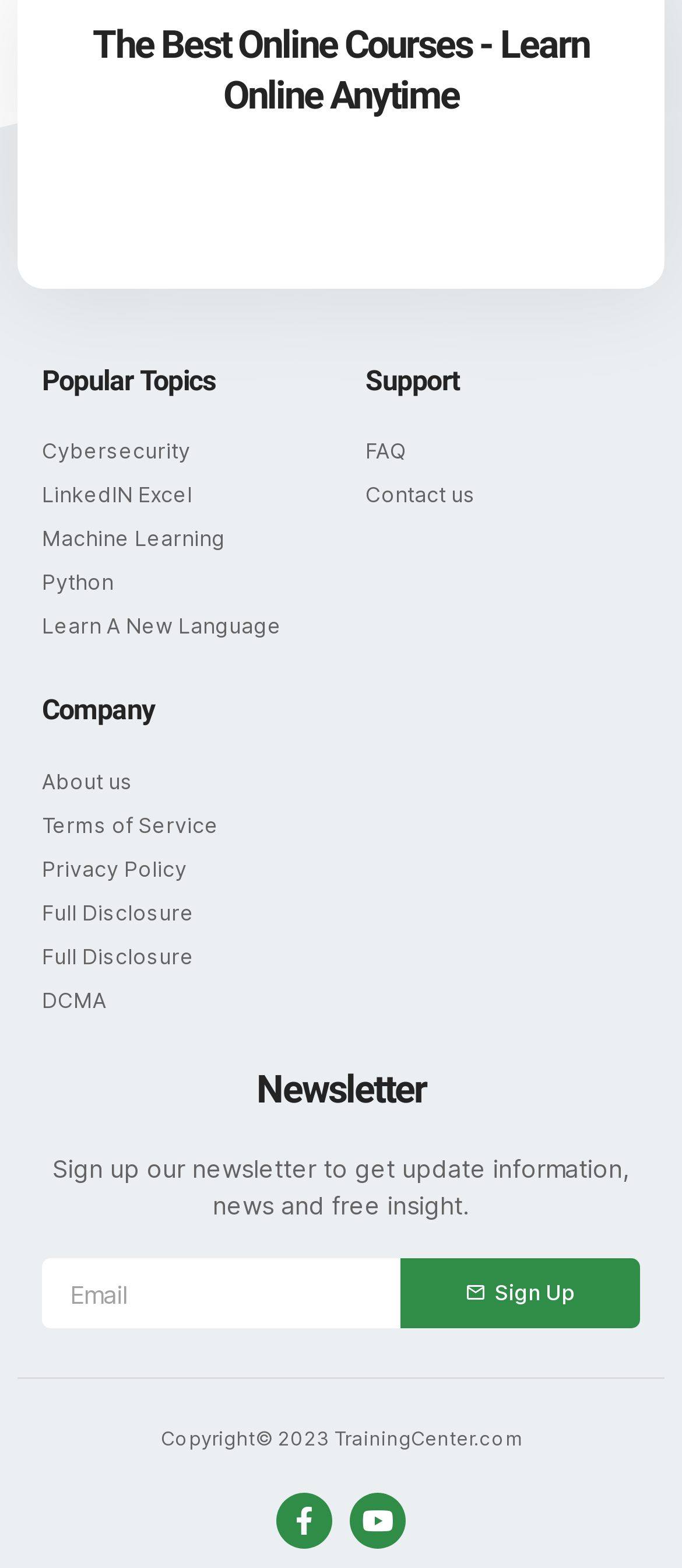Given the element description: "National Oceanic and Atmospheric Administration", predict the bounding box coordinates of the UI element it refers to, using four float numbers between 0 and 1, i.e., [left, top, right, bottom].

None